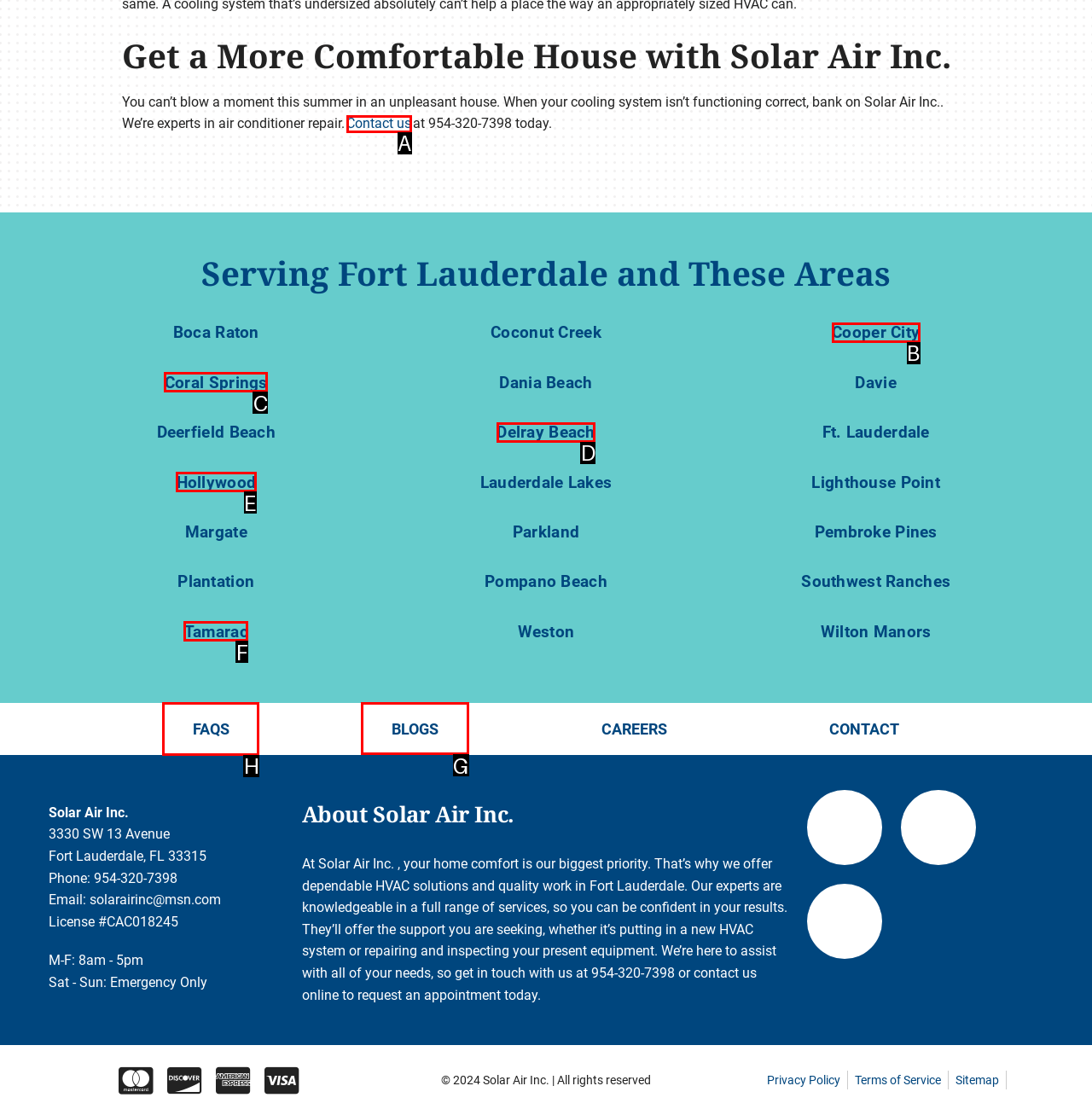Determine the letter of the UI element that will complete the task: Read our blog
Reply with the corresponding letter.

G